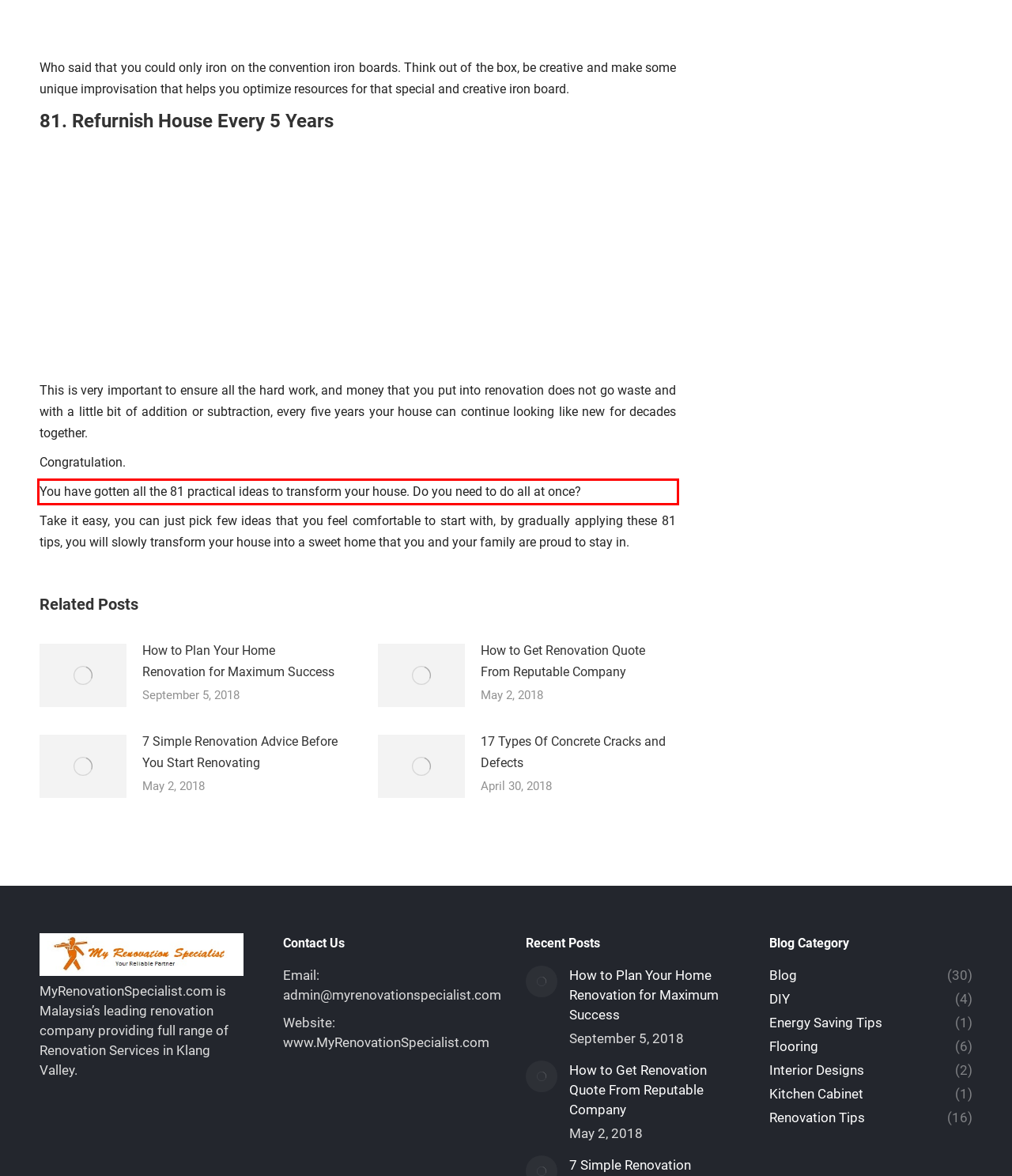You have a screenshot of a webpage where a UI element is enclosed in a red rectangle. Perform OCR to capture the text inside this red rectangle.

You have gotten all the 81 practical ideas to transform your house. Do you need to do all at once?